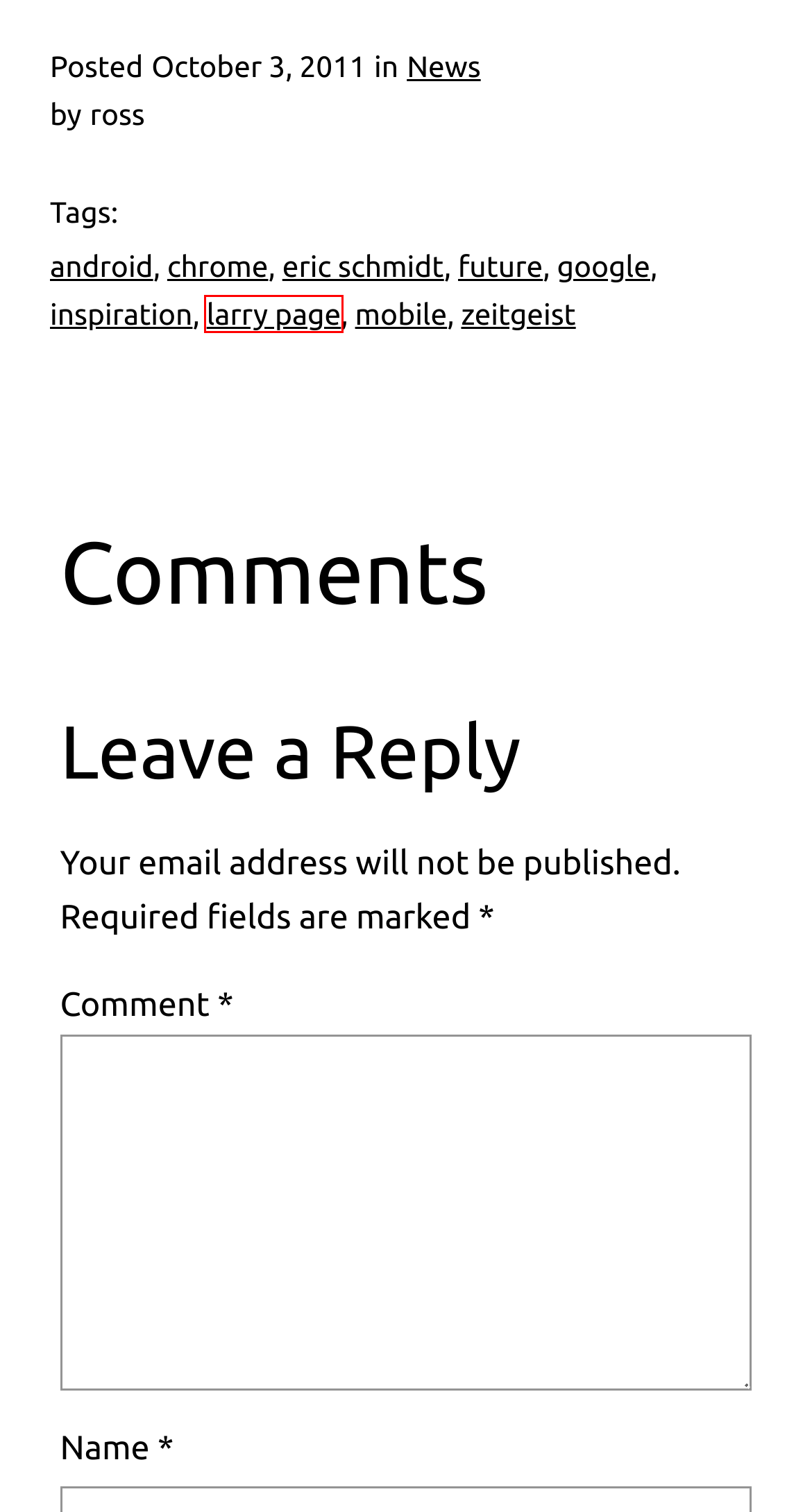You have a screenshot of a webpage with a red bounding box around an element. Select the webpage description that best matches the new webpage after clicking the element within the red bounding box. Here are the descriptions:
A. android – Something Burning
B. chrome – Something Burning
C. News – Something Burning
D. larry page – Something Burning
E. google – Something Burning
F. zeitgeist – Something Burning
G. inspiration – Something Burning
H. mobile – Something Burning

D